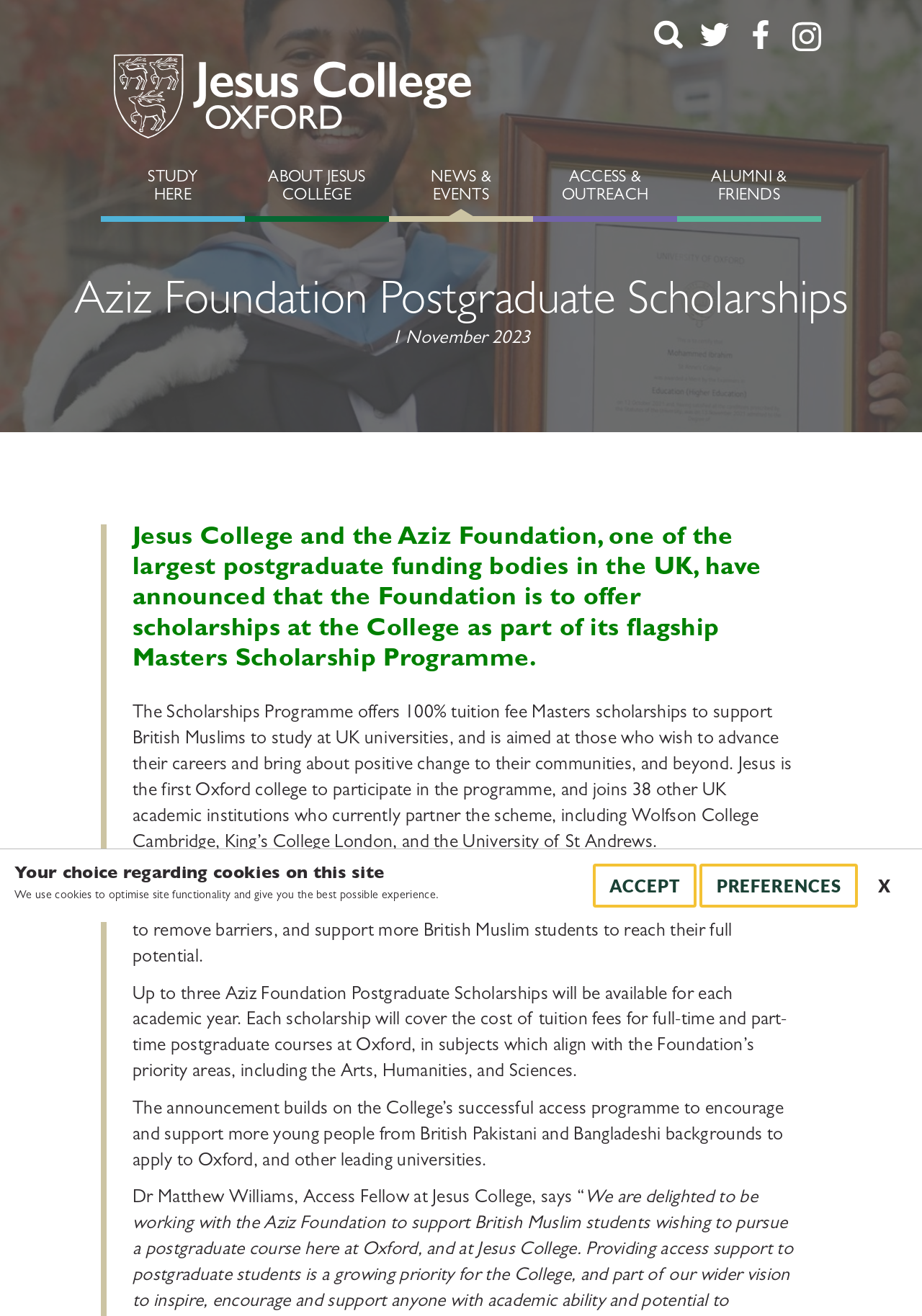What is the name of the college partnering with the Aziz Foundation?
Based on the screenshot, provide your answer in one word or phrase.

Jesus College